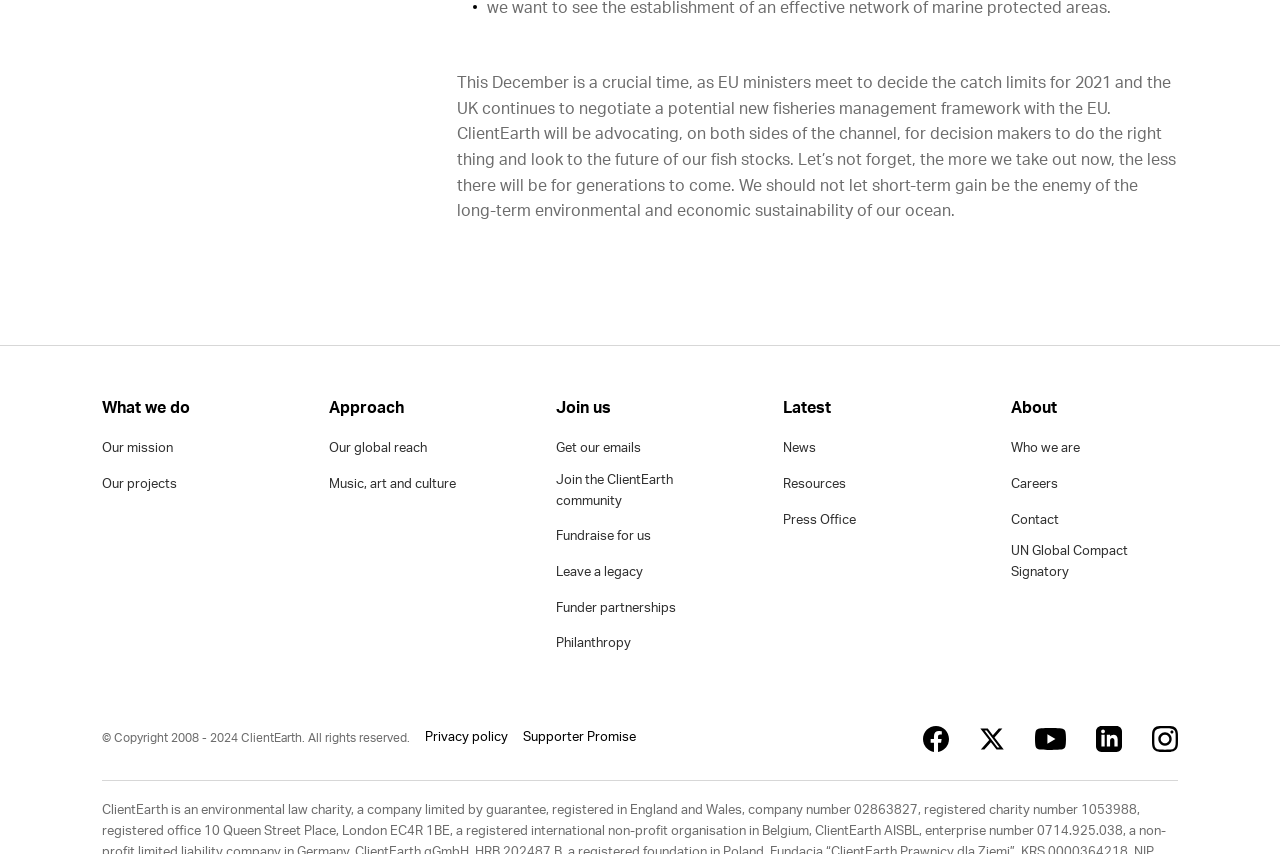Identify the bounding box coordinates of the element that should be clicked to fulfill this task: "Get 'News'". The coordinates should be provided as four float numbers between 0 and 1, i.e., [left, top, right, bottom].

[0.612, 0.515, 0.638, 0.539]